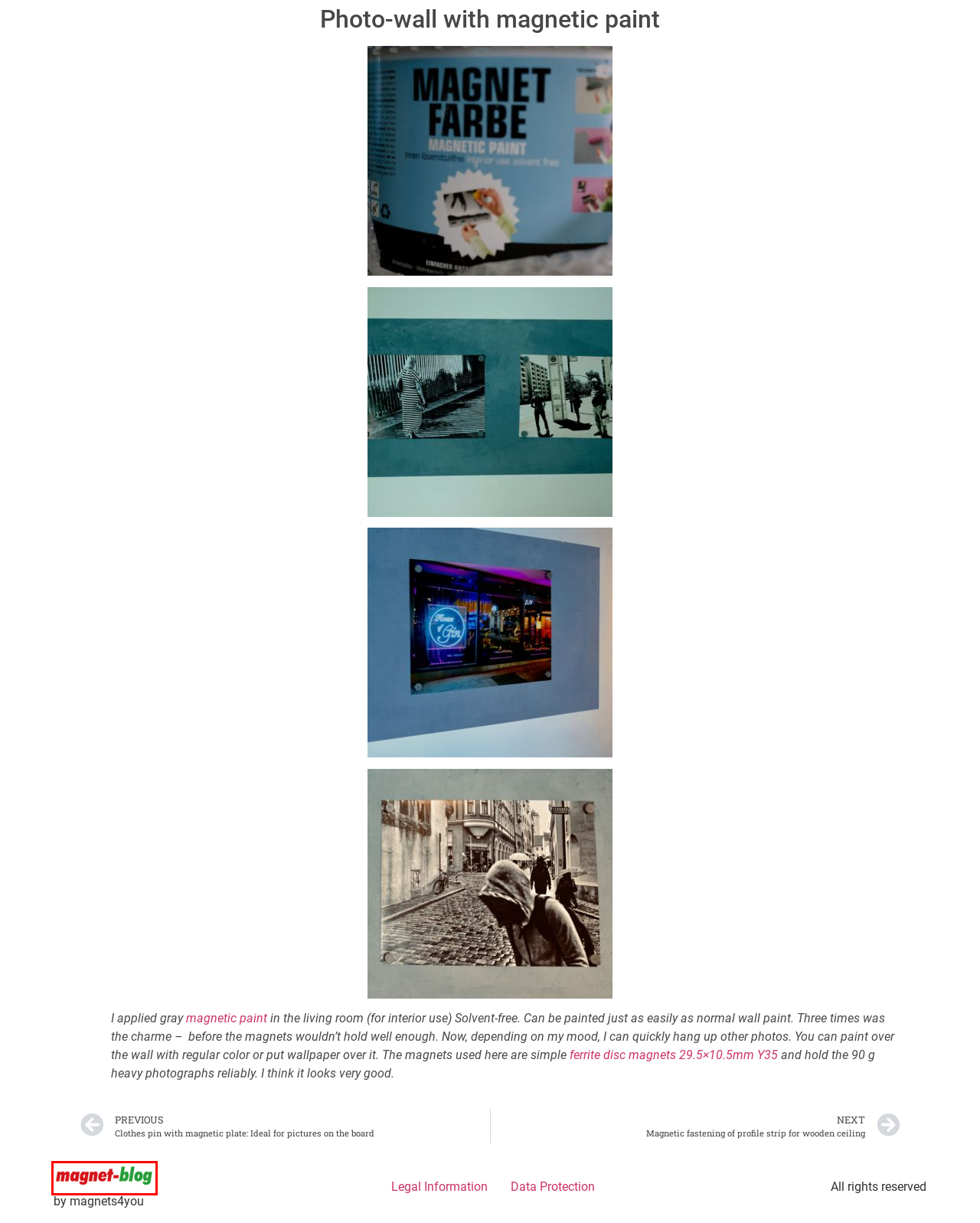You have been given a screenshot of a webpage with a red bounding box around a UI element. Select the most appropriate webpage description for the new webpage that appears after clicking the element within the red bounding box. The choices are:
A. Magnetic fastening of profile strip for wooden ceiling invisible
B. Data Protection Declaration | magnet-shop.com
C. Magnet-Blog - by magnets4you
D. Disc magnet Ø 29.25 x 10.5 mm Y35 ferrite - holds 2.5 kg | magnet-shop.net
E. Custom made Archive - Magnet-Blog
F. Legal information | magnet-shop.com
G. Clothes pin with magnetic plate: Ideal for pictures on the board
H. Magnetic paint Magpaint - magnetic wall paint | magnet-shop.net

C